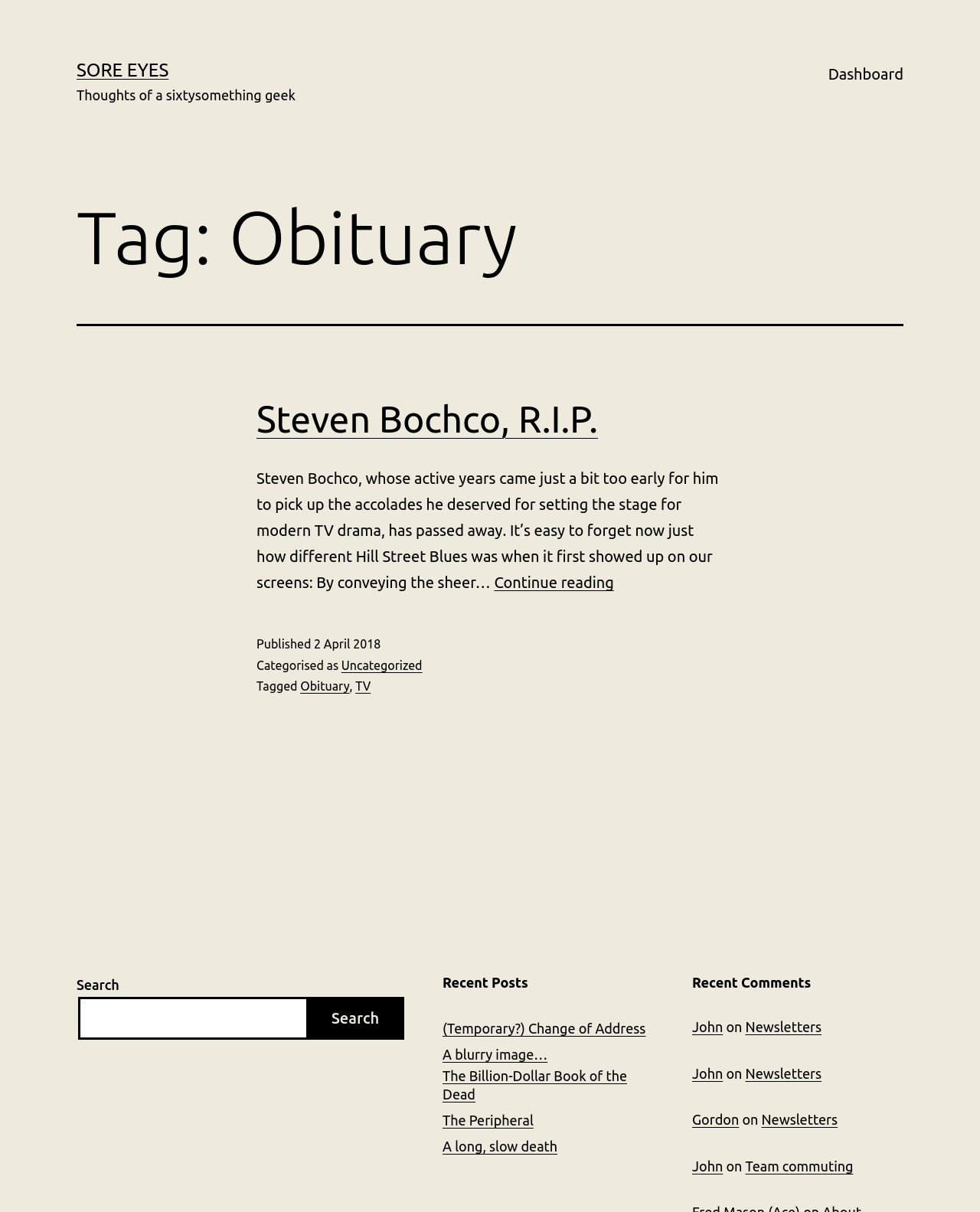Give a short answer to this question using one word or a phrase:
What is the category of the post?

Uncategorized